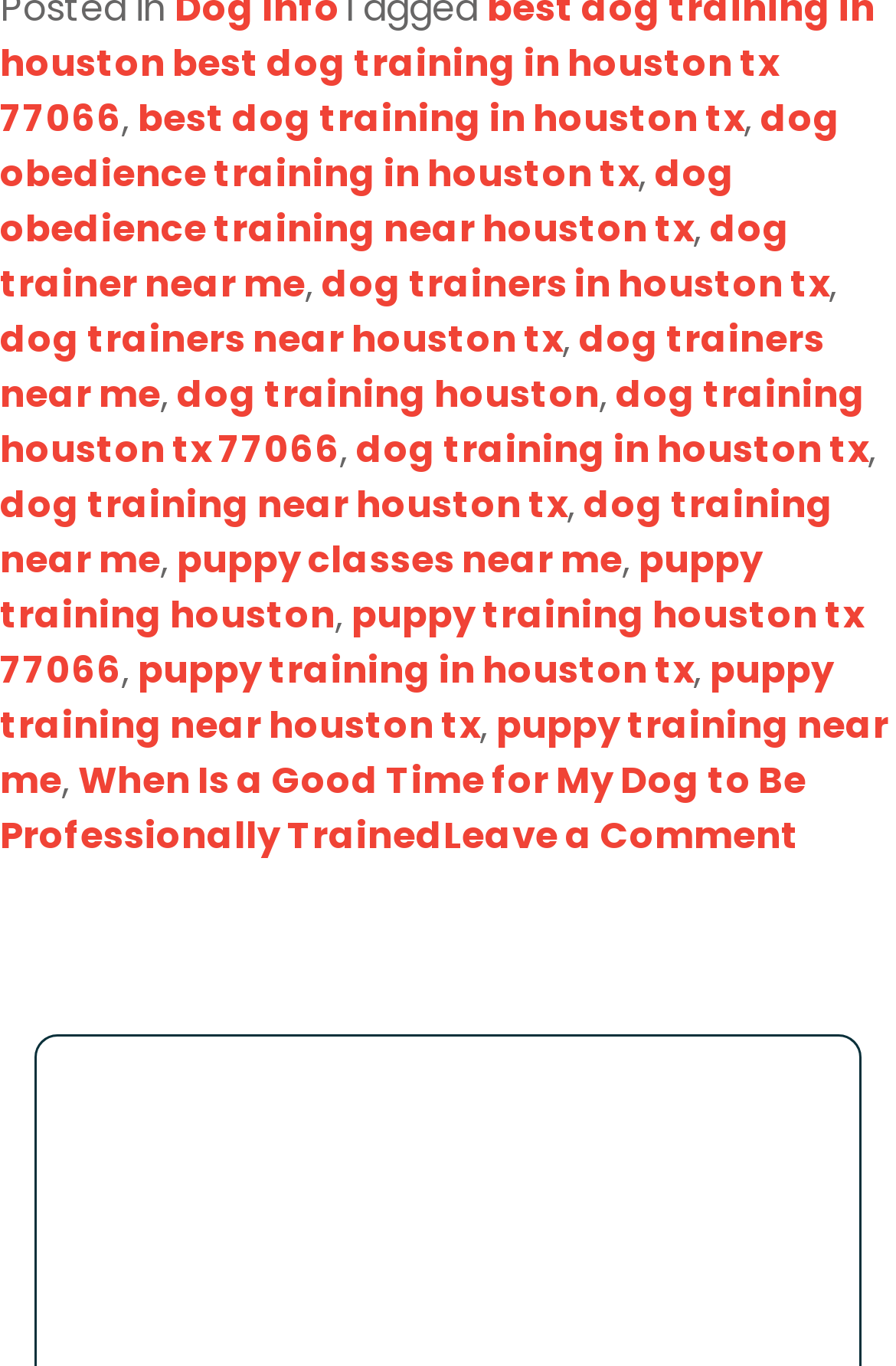Locate the bounding box coordinates for the element described below: "dog training in houston tx". The coordinates must be four float values between 0 and 1, formatted as [left, top, right, bottom].

[0.397, 0.31, 0.969, 0.348]